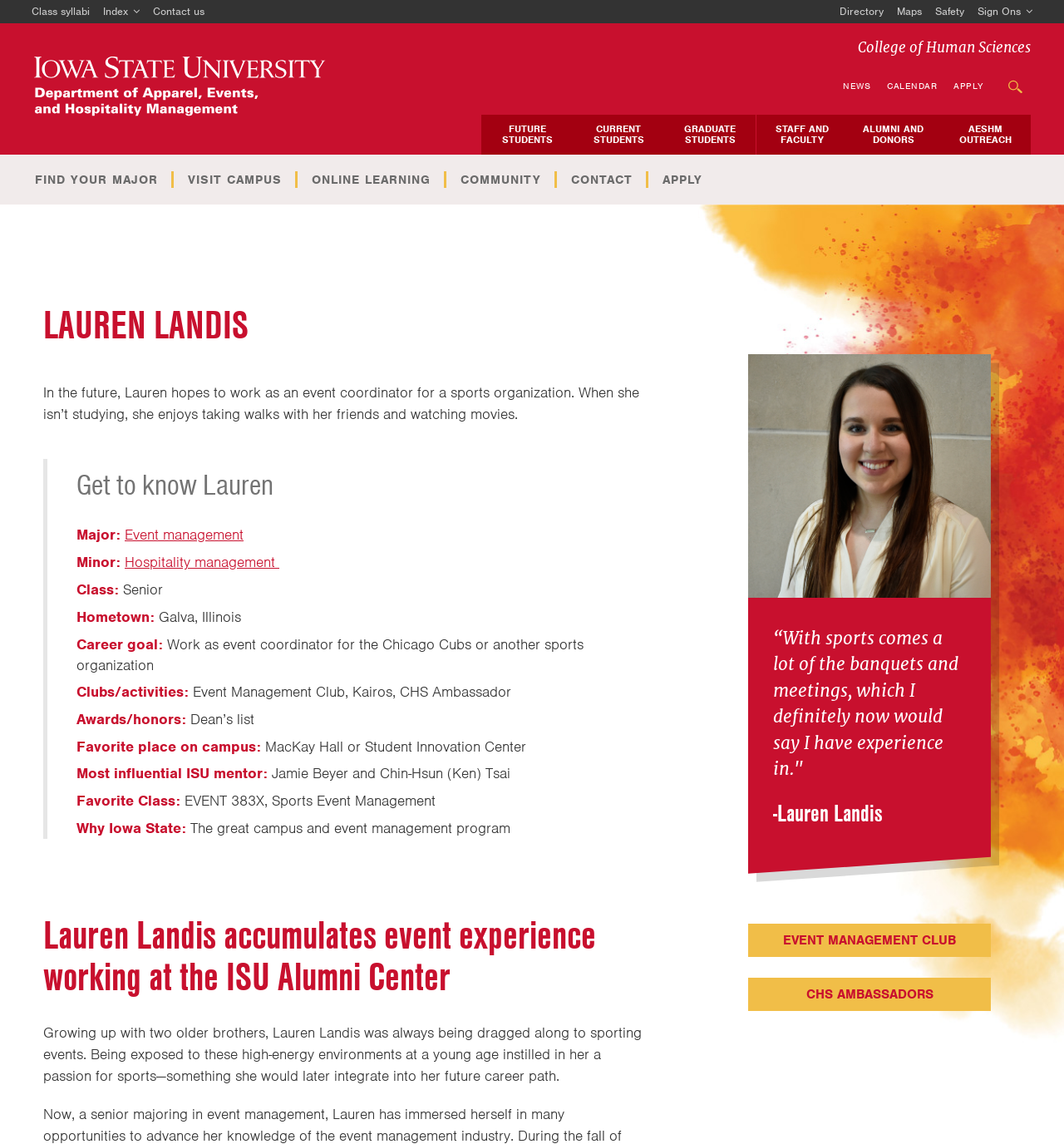Locate the bounding box coordinates of the element's region that should be clicked to carry out the following instruction: "Open the 'Index' menu". The coordinates need to be four float numbers between 0 and 1, i.e., [left, top, right, bottom].

[0.091, 0.0, 0.138, 0.02]